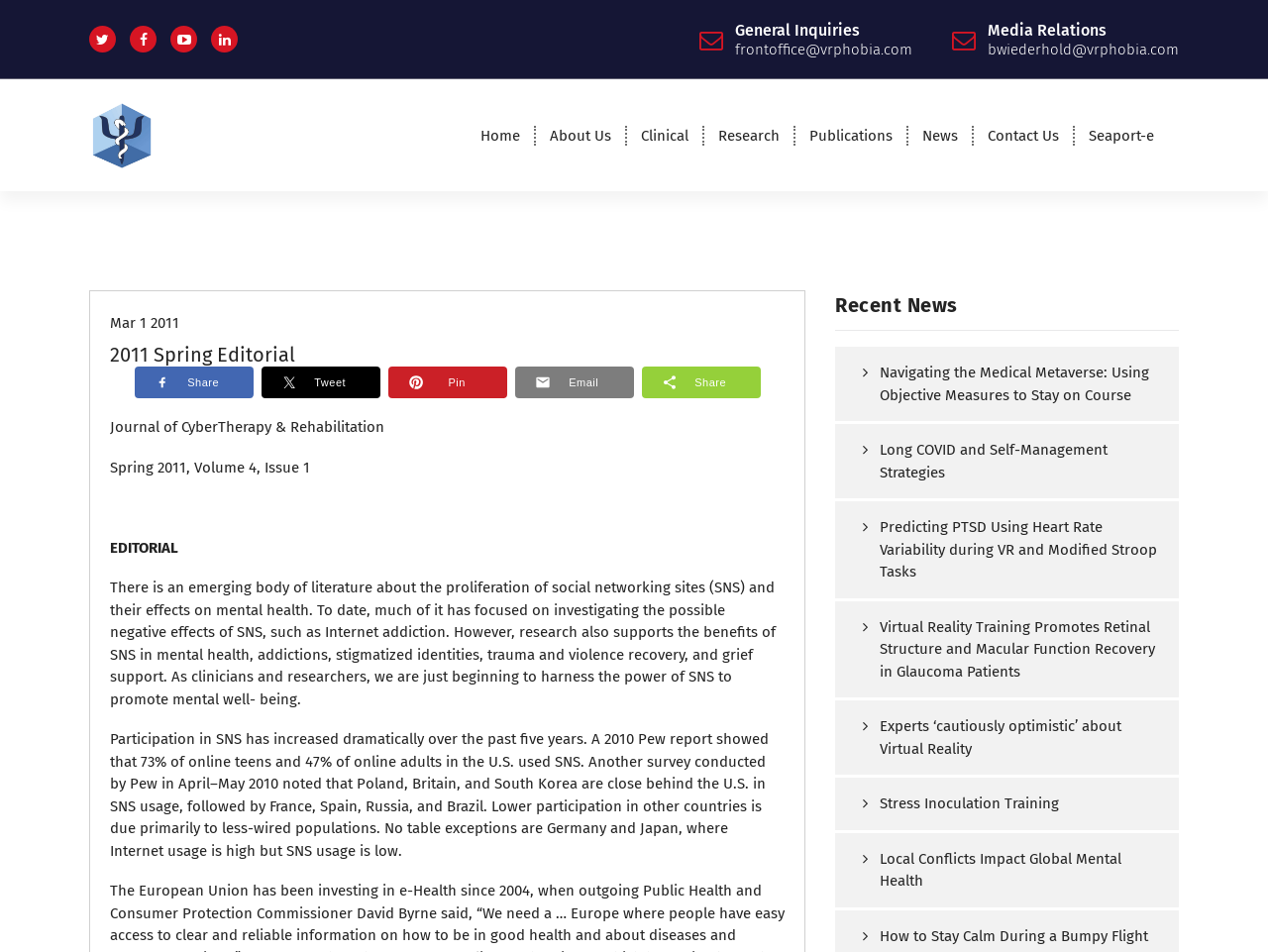Identify the bounding box coordinates for the UI element that matches this description: "Long COVID and Self-Management Strategies".

[0.659, 0.445, 0.93, 0.523]